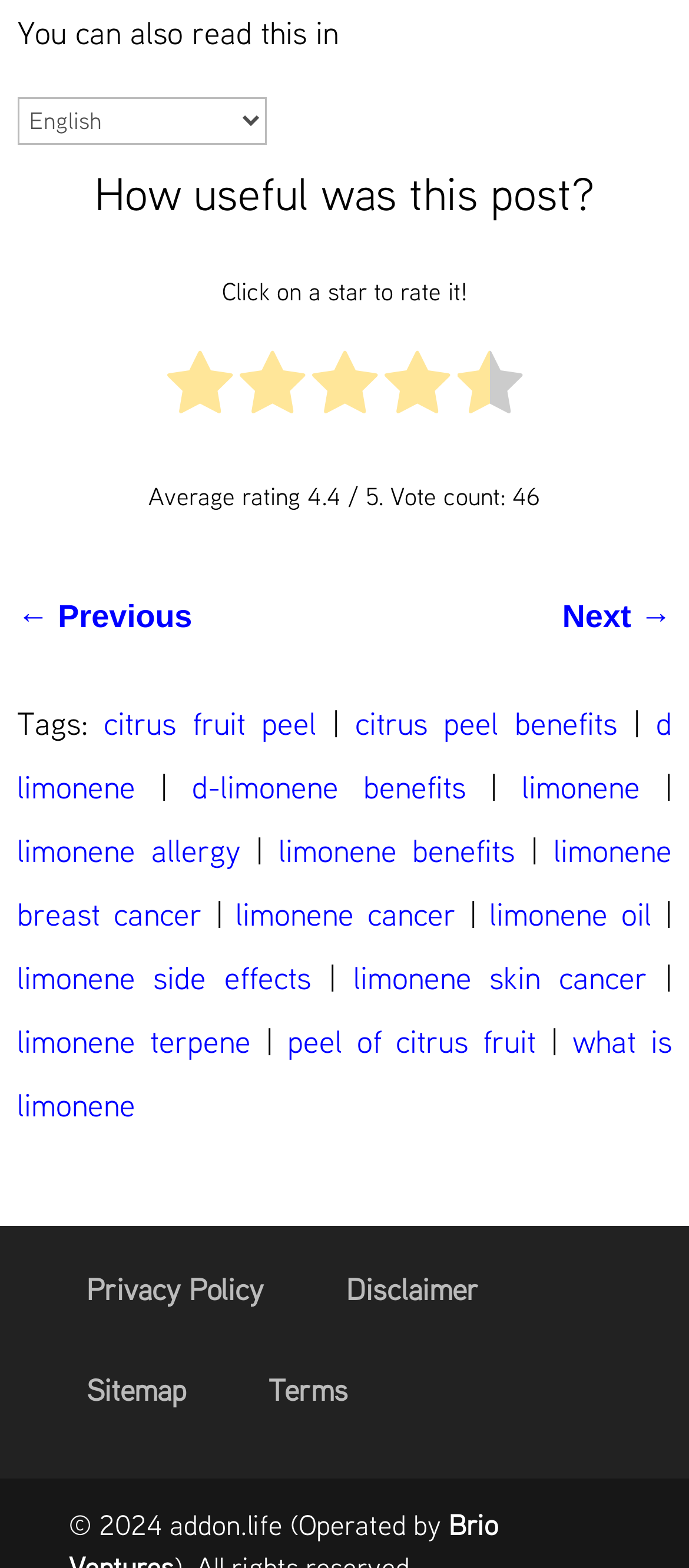Given the element description what is limonene, identify the bounding box coordinates for the UI element on the webpage screenshot. The format should be (top-left x, top-left y, bottom-right x, bottom-right y), with values between 0 and 1.

[0.025, 0.651, 0.975, 0.719]